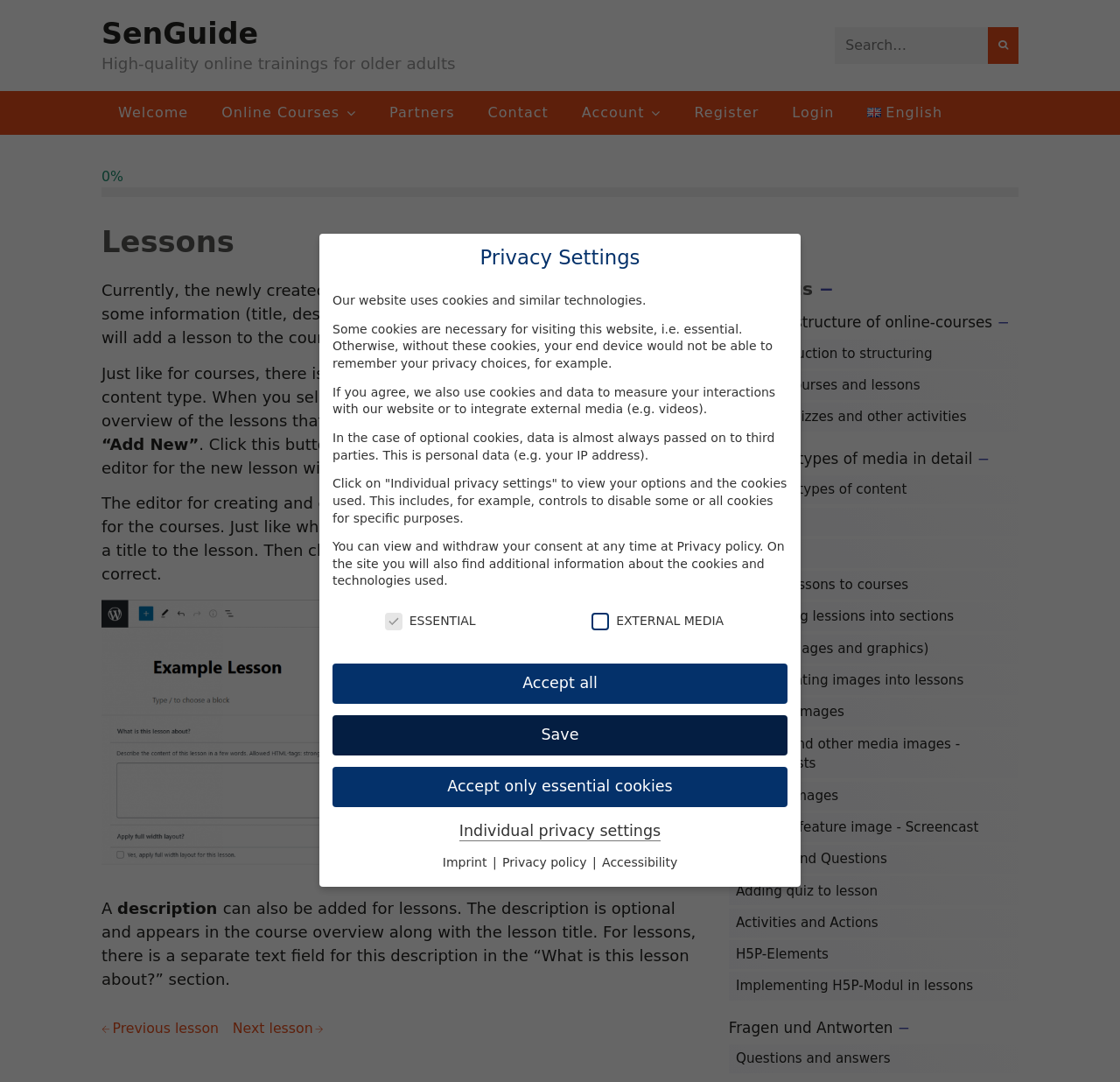Determine the bounding box coordinates of the clickable area required to perform the following instruction: "Go to the Welcome page". The coordinates should be represented as four float numbers between 0 and 1: [left, top, right, bottom].

[0.091, 0.084, 0.183, 0.125]